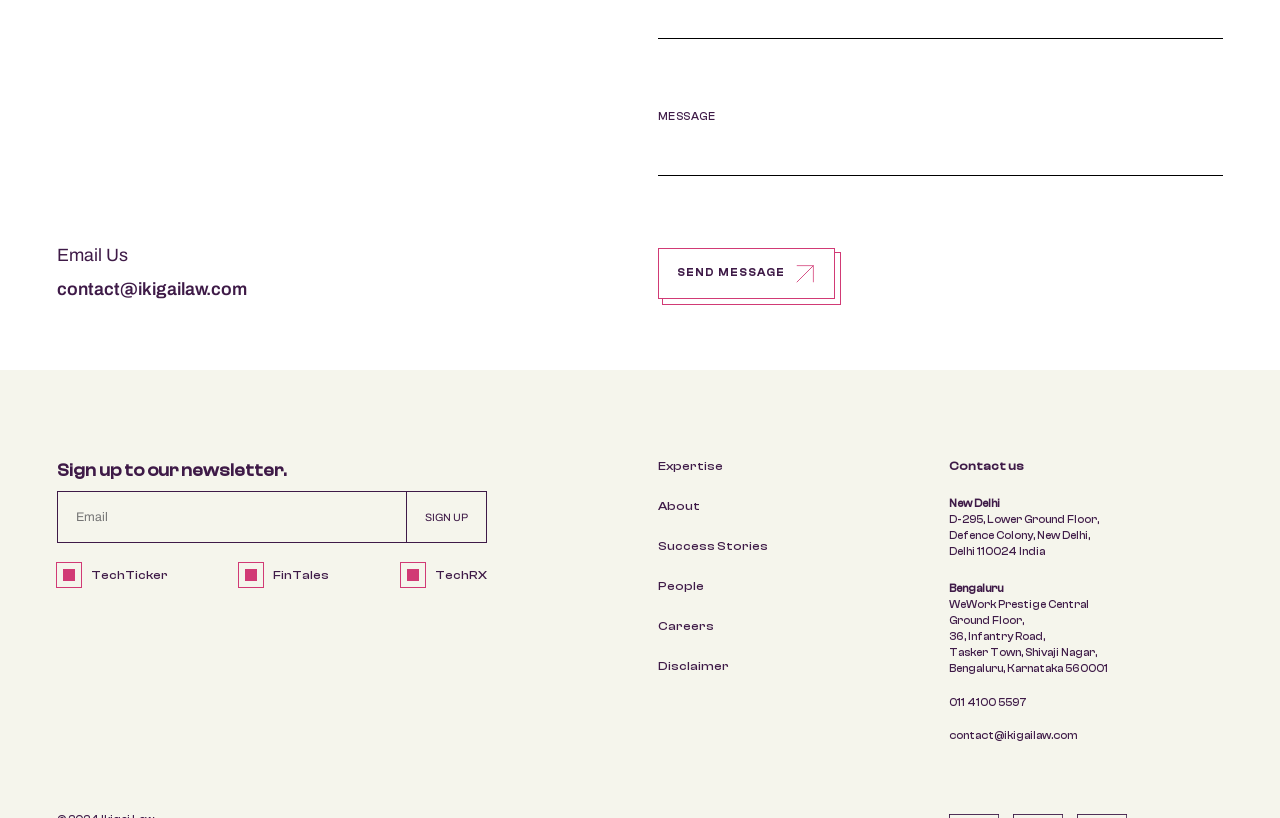Use a single word or phrase to answer the question:
What is the purpose of the 'SEND MESSAGE' button?

To send a message